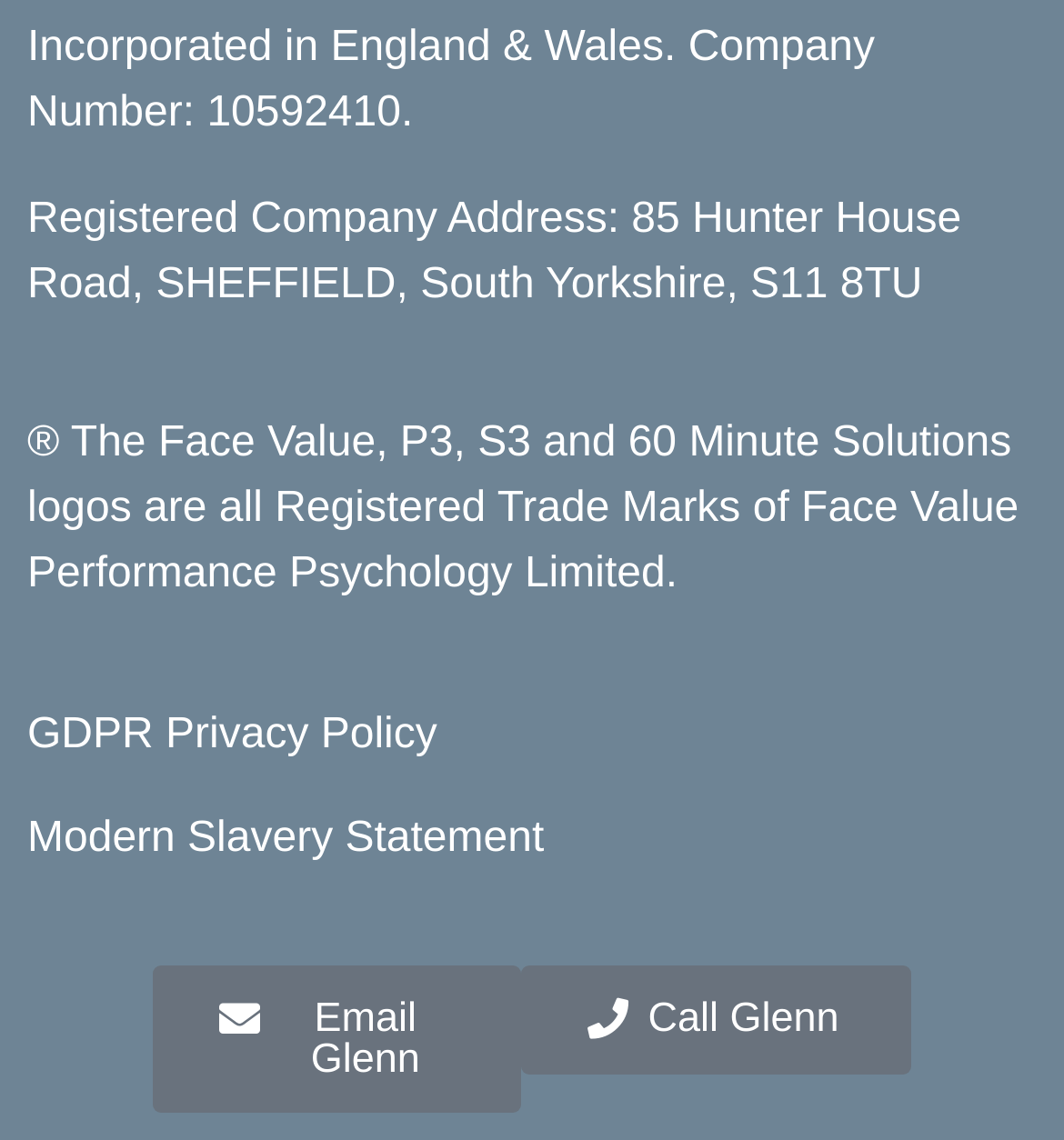What is the registered company address?
Answer the question with as much detail as you can, using the image as a reference.

The registered company address is mentioned in the second static text element, which provides the full address as '85 Hunter House Road, SHEFFIELD, South Yorkshire, S11 8TU'.